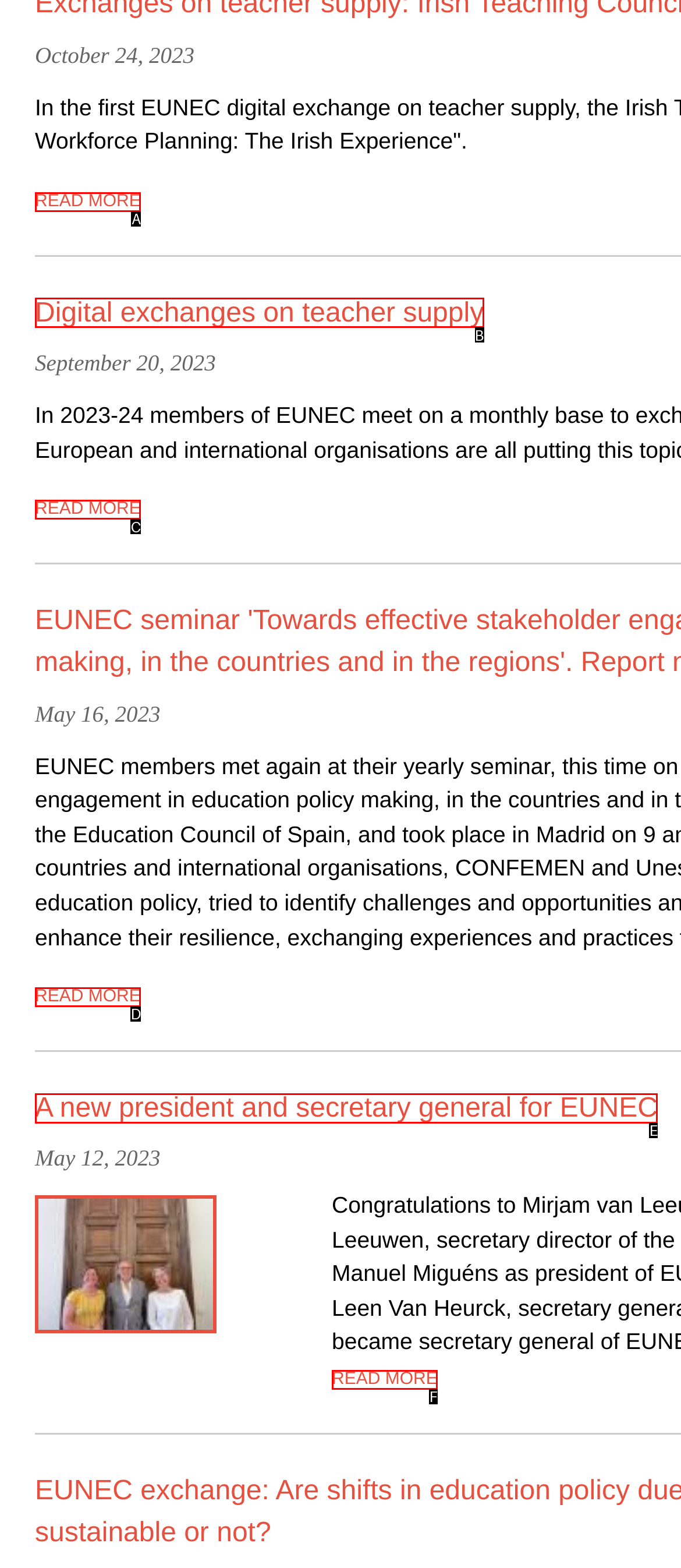Identify the option that corresponds to the given description: Population Health Science. Reply with the letter of the chosen option directly.

None